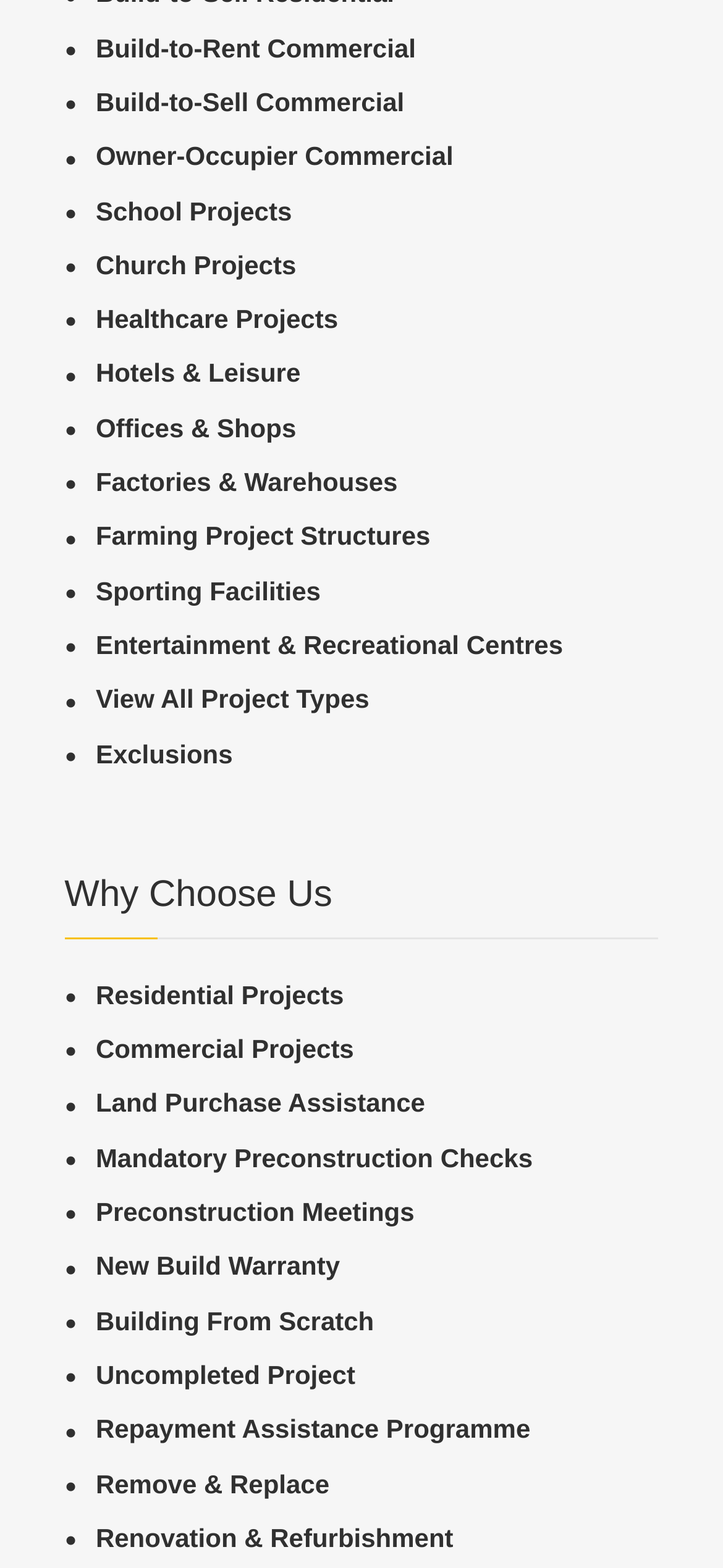Provide a one-word or brief phrase answer to the question:
Are there any links related to residential projects?

Yes